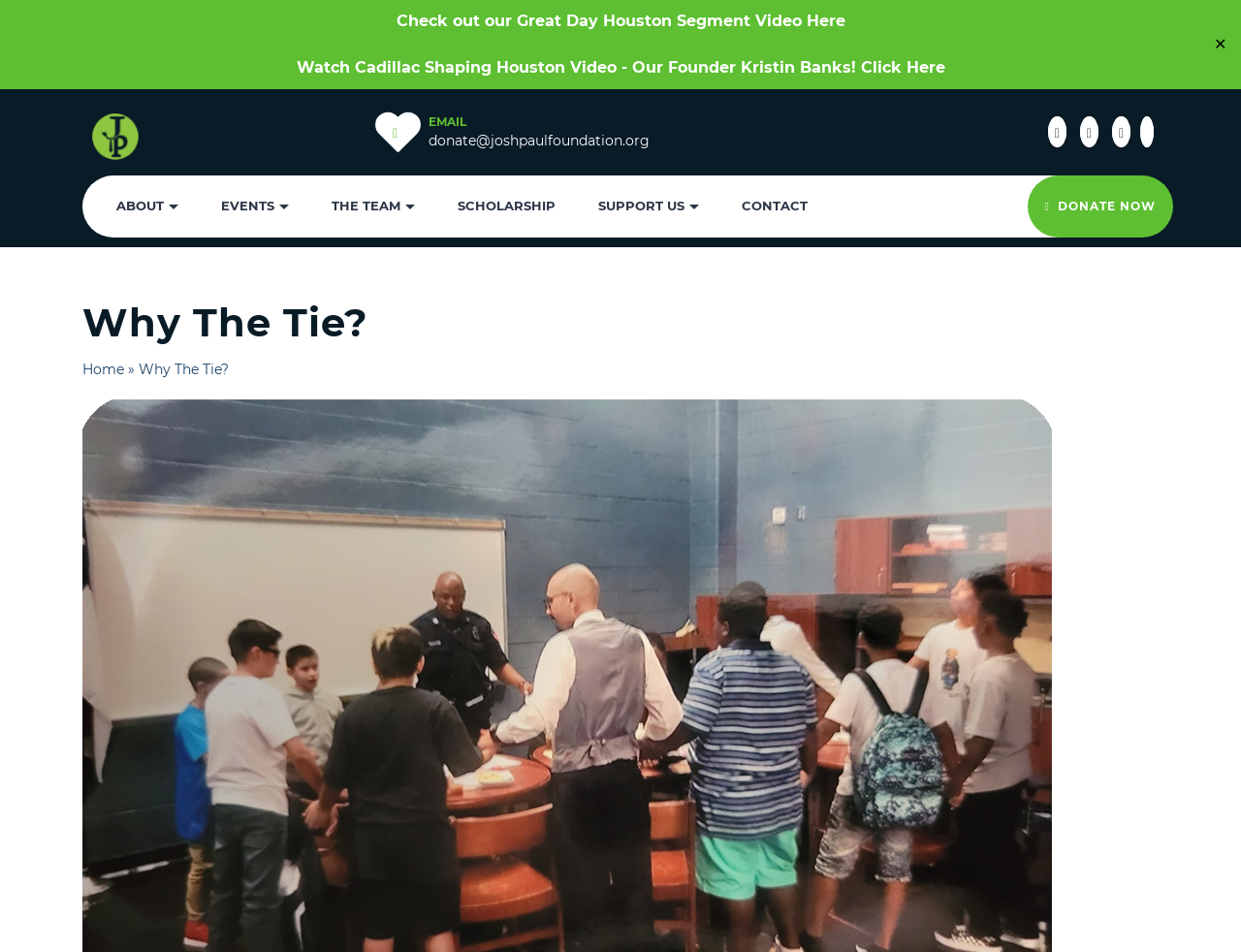Please identify the bounding box coordinates of the element I should click to complete this instruction: 'Learn about the Josh Paul Foundation'. The coordinates should be given as four float numbers between 0 and 1, like this: [left, top, right, bottom].

[0.074, 0.12, 0.112, 0.139]